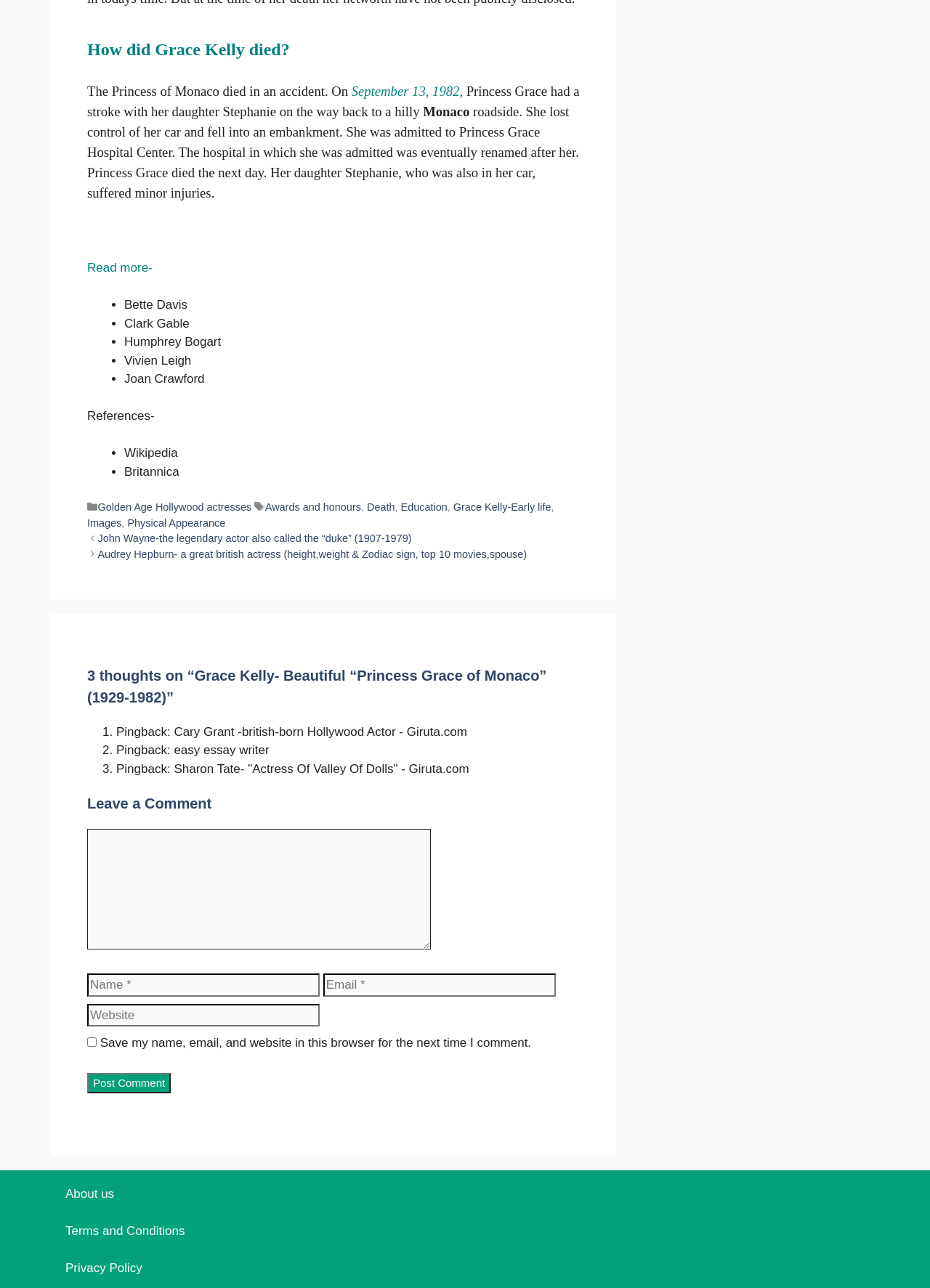What is the purpose of the comment section at the bottom of the webpage?
Look at the screenshot and provide an in-depth answer.

The comment section at the bottom of the webpage allows users to leave a comment, providing their name, email, and website, and also has a checkbox to save their information for future comments.